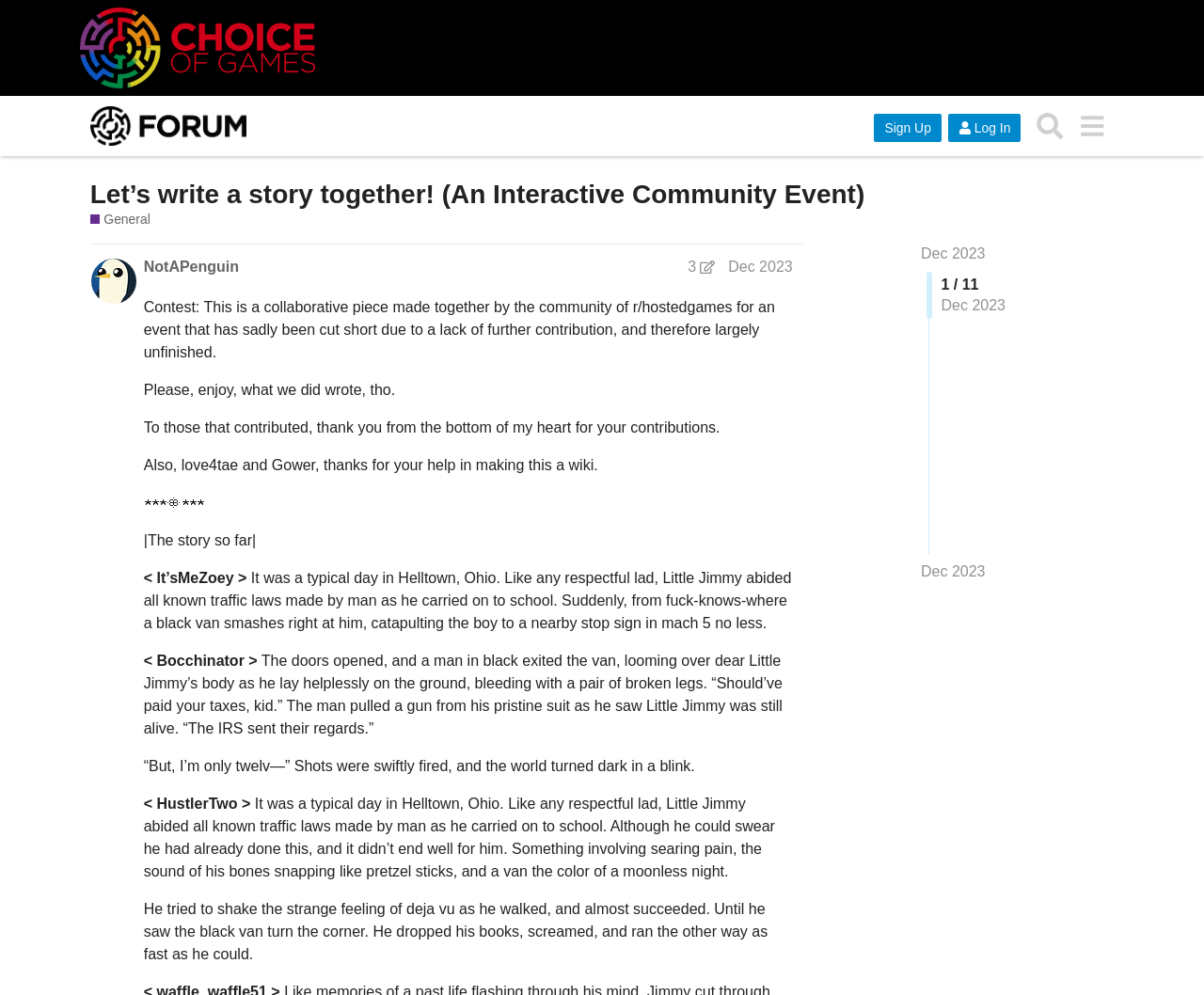What is the main heading displayed on the webpage? Please provide the text.

Let’s write a story together! (An Interactive Community Event)